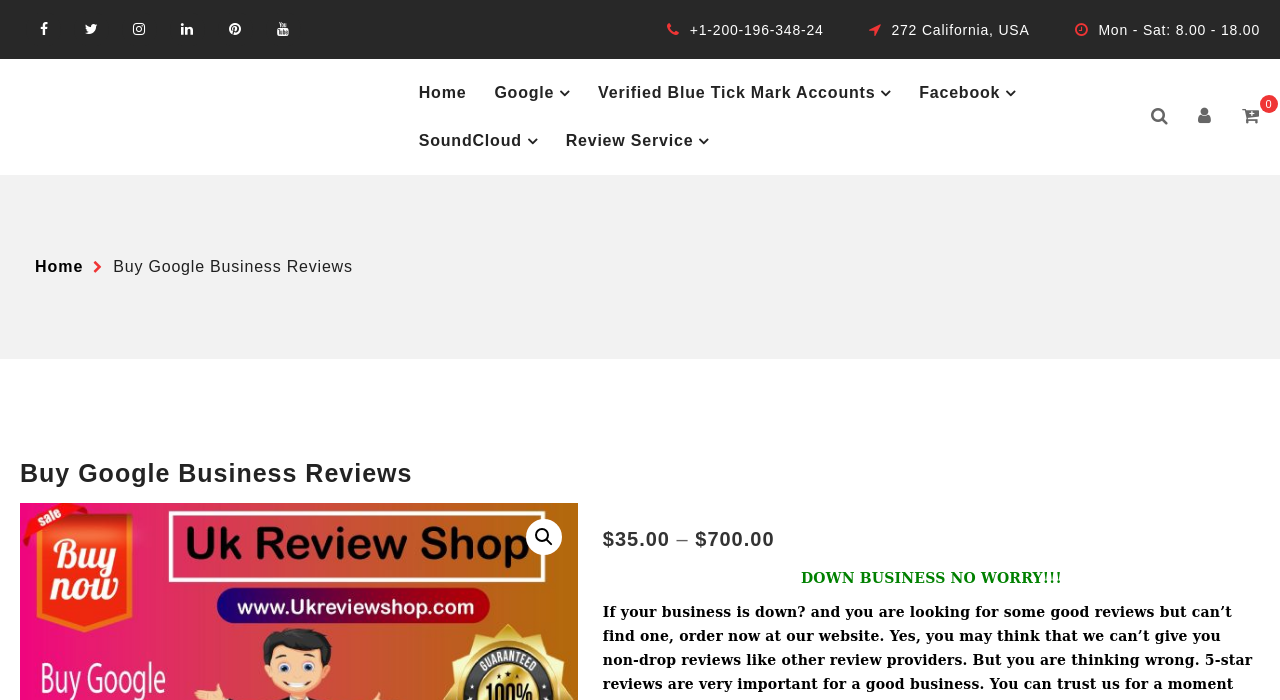Please locate the bounding box coordinates of the element's region that needs to be clicked to follow the instruction: "Explore 'control oriented tennis racquets'". The bounding box coordinates should be provided as four float numbers between 0 and 1, i.e., [left, top, right, bottom].

None